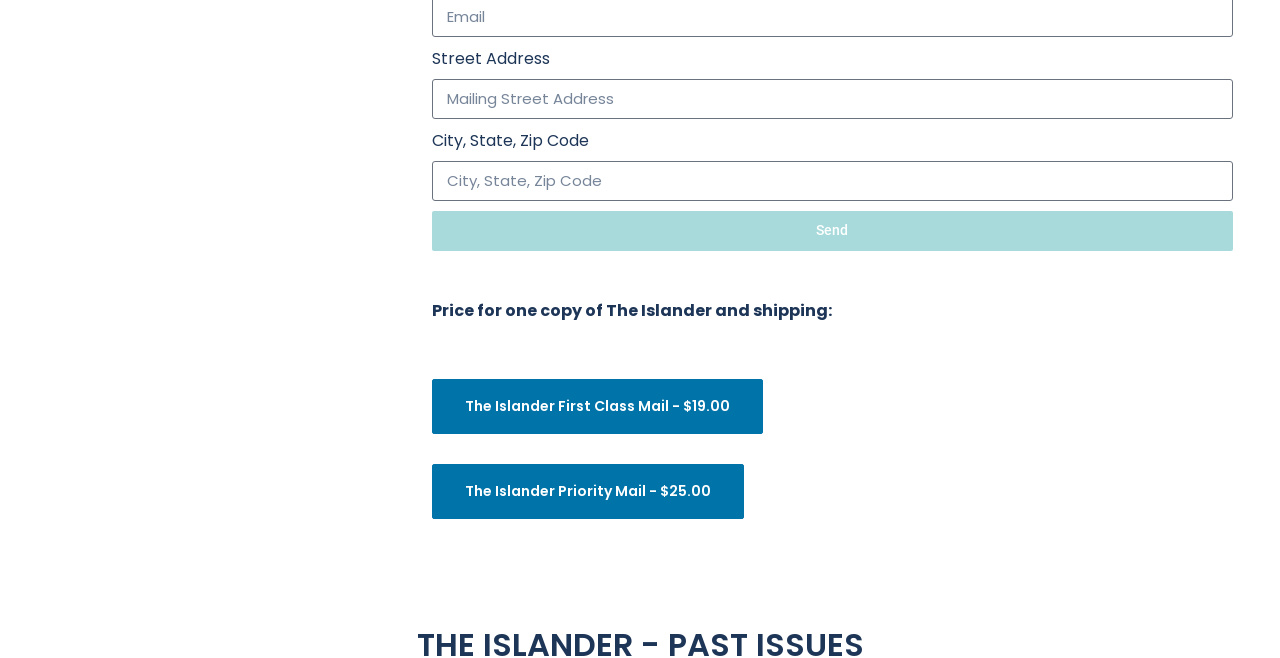What is the purpose of the 'Send' button?
Please provide a comprehensive answer based on the information in the image.

I noticed that the 'Send' button is located below the textboxes for 'Street Address' and 'City, State, Zip Code', which suggests that the purpose of the 'Send' button is to submit the address information.